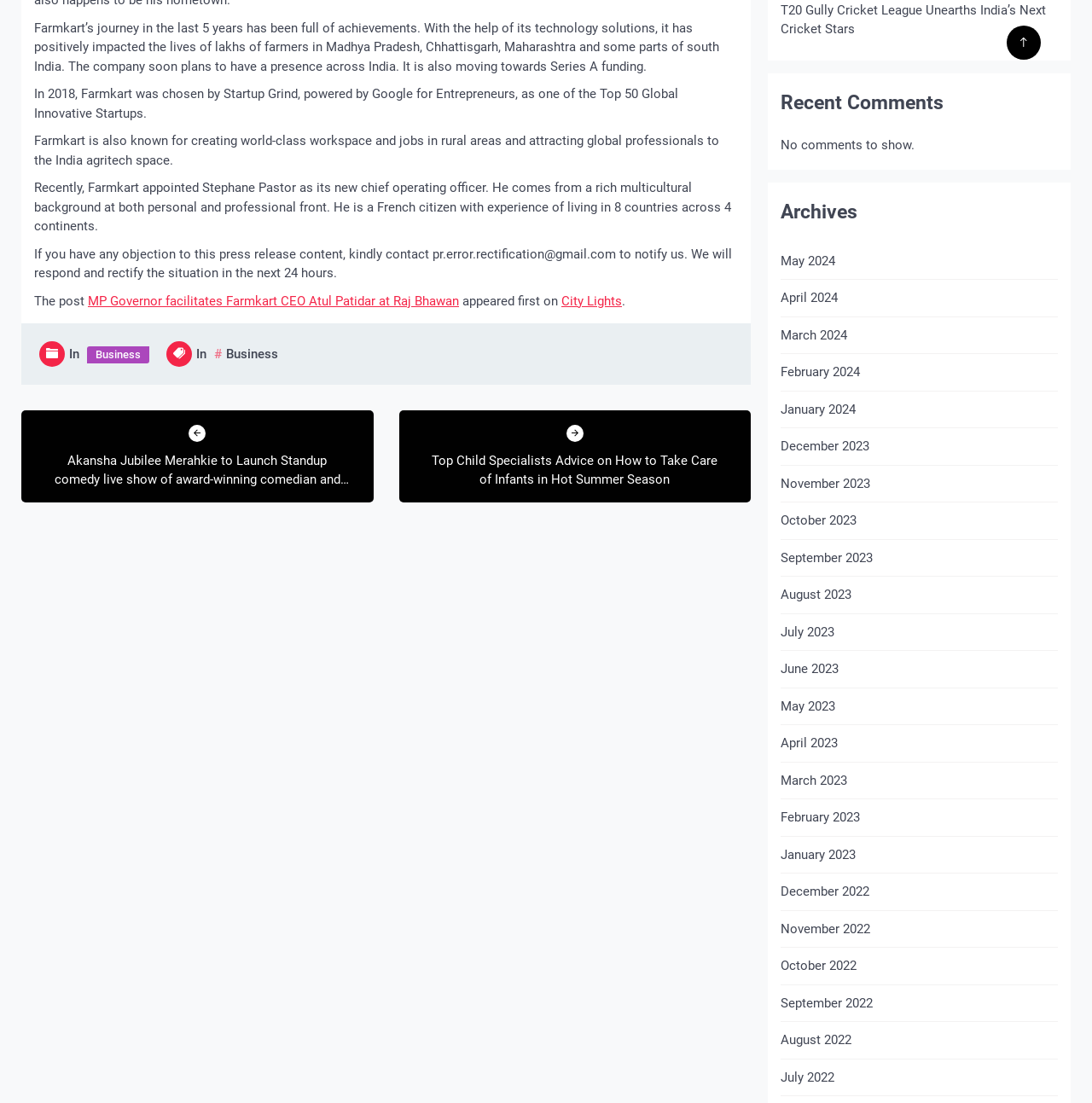Answer this question in one word or a short phrase: What is the earliest month mentioned in the Archives section?

December 2022